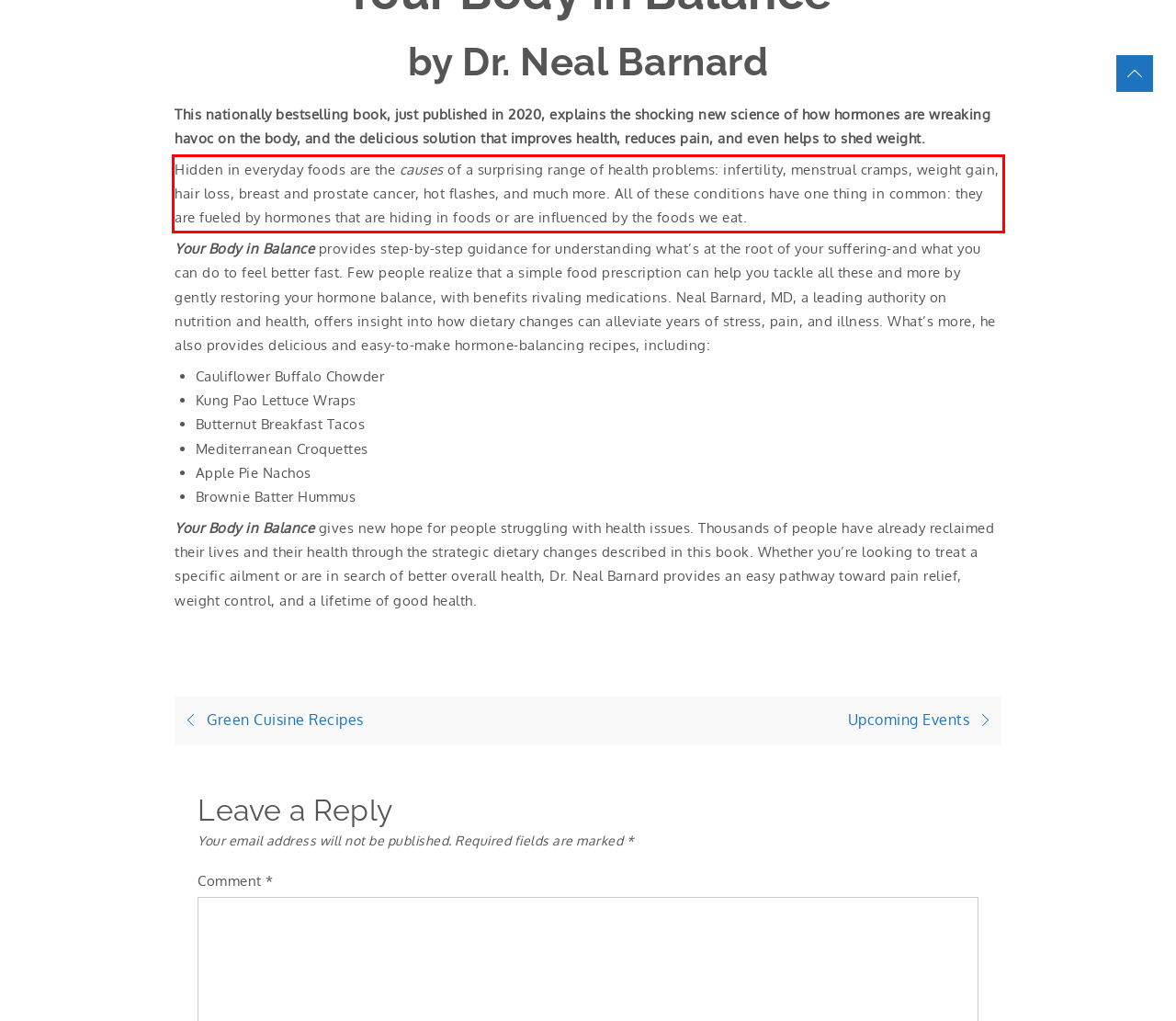Please identify and extract the text from the UI element that is surrounded by a red bounding box in the provided webpage screenshot.

Hidden in everyday foods are the causes of a surprising range of health problems: infertility, menstrual cramps, weight gain, hair loss, breast and prostate cancer, hot flashes, and much more. All of these conditions have one thing in common: they are fueled by hormones that are hiding in foods or are influenced by the foods we eat.